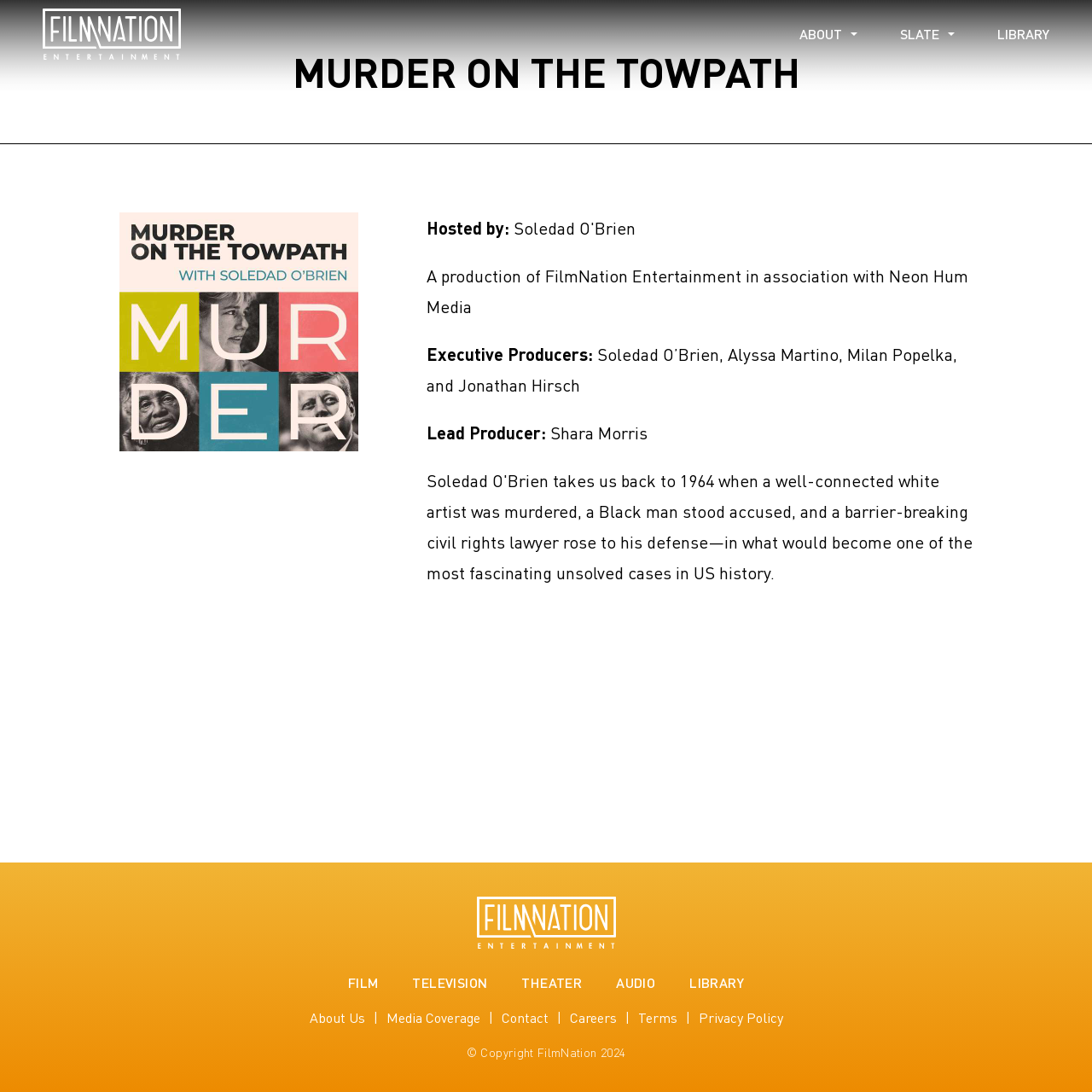Describe every aspect of the webpage in a detailed manner.

The webpage is for FilmNation Entertainment, specifically showcasing their project "Murder on the Towpath". At the top left, there is a FilmNation logo, which is also a link. To the right of the logo, there are navigation links: "ABOUT", "SLATE", "LIBRARY", and a search icon. 

Below the navigation links, there is a main section that takes up most of the page. It starts with a heading "MURDER ON THE TOWPATH" in a prominent position. Below the heading, there is a link with an image, which appears to be a promotional image for the project. 

To the right of the image, there are several lines of text describing the project. The text includes information about the production company, executive producers, and lead producer. 

At the bottom of the page, there is a footer section with multiple links, including "FILM", "TELEVISION", "THEATER", "AUDIO", "LIBRARY", "About Us", "Media Coverage", "Contact", "Careers", "Terms", and "Privacy Policy". There is also a FilmNation logo and a copyright notice "© Copyright FilmNation 2024" at the very bottom.